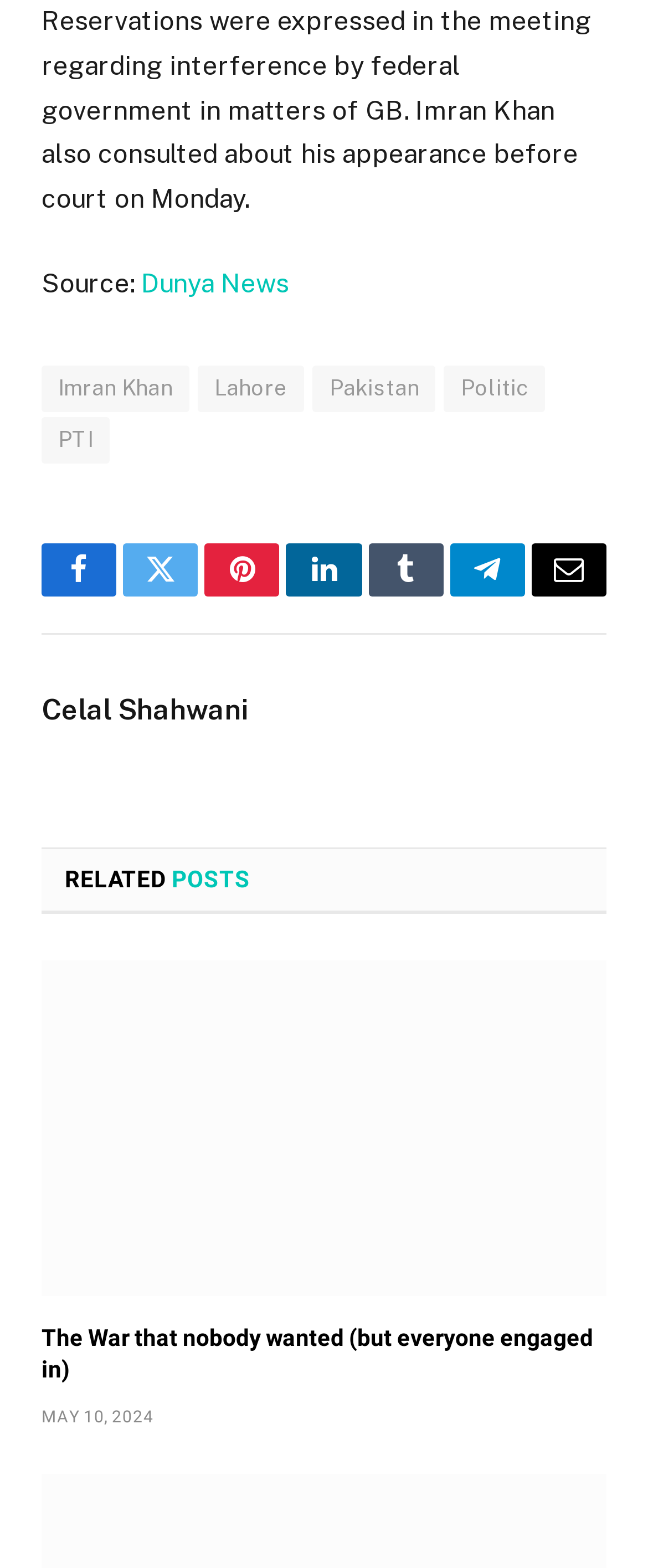Pinpoint the bounding box coordinates of the clickable area needed to execute the instruction: "View posts published on June 1, 2019". The coordinates should be specified as four float numbers between 0 and 1, i.e., [left, top, right, bottom].

None